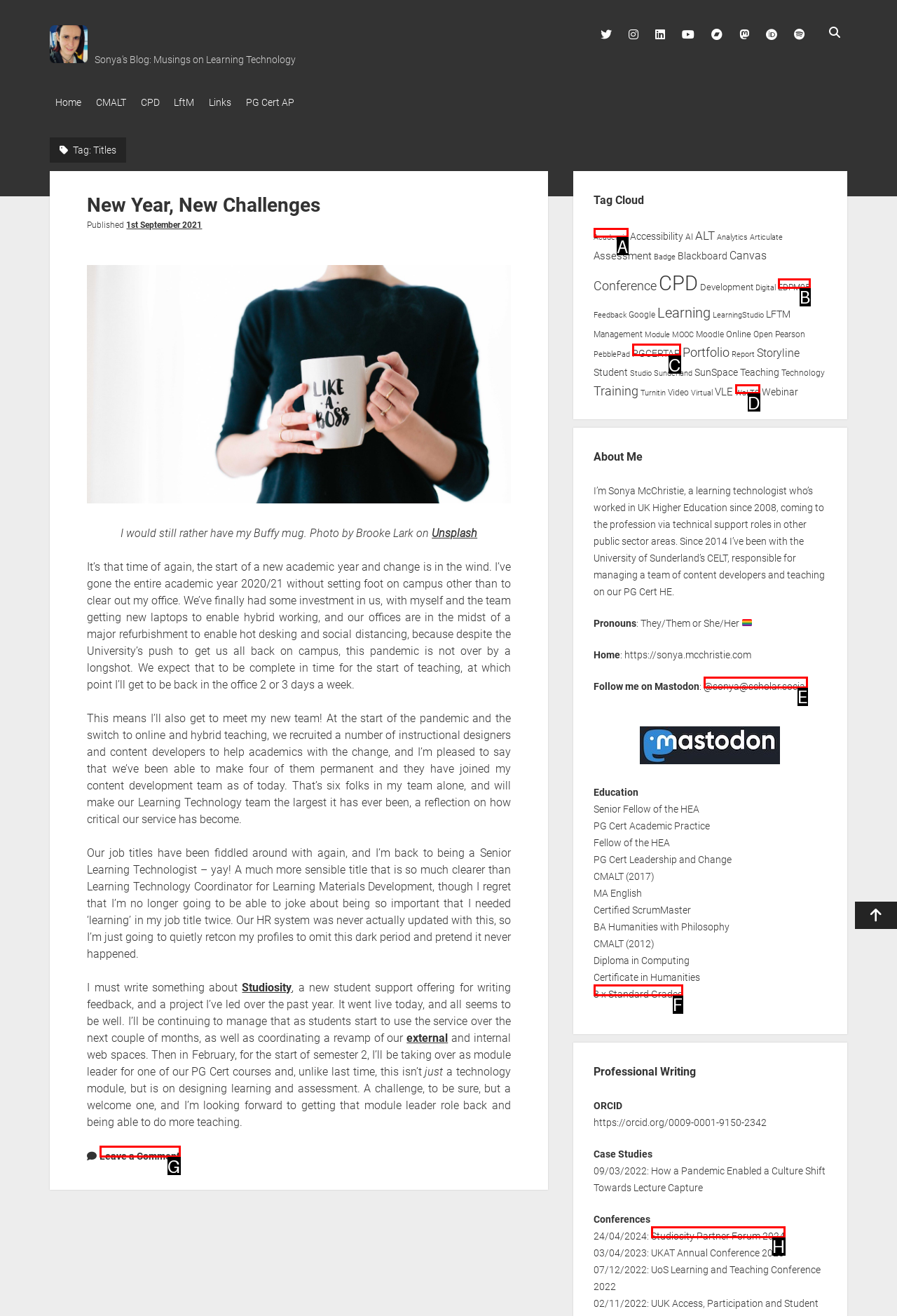Tell me which one HTML element best matches the description: Leave a Comment
Answer with the option's letter from the given choices directly.

G